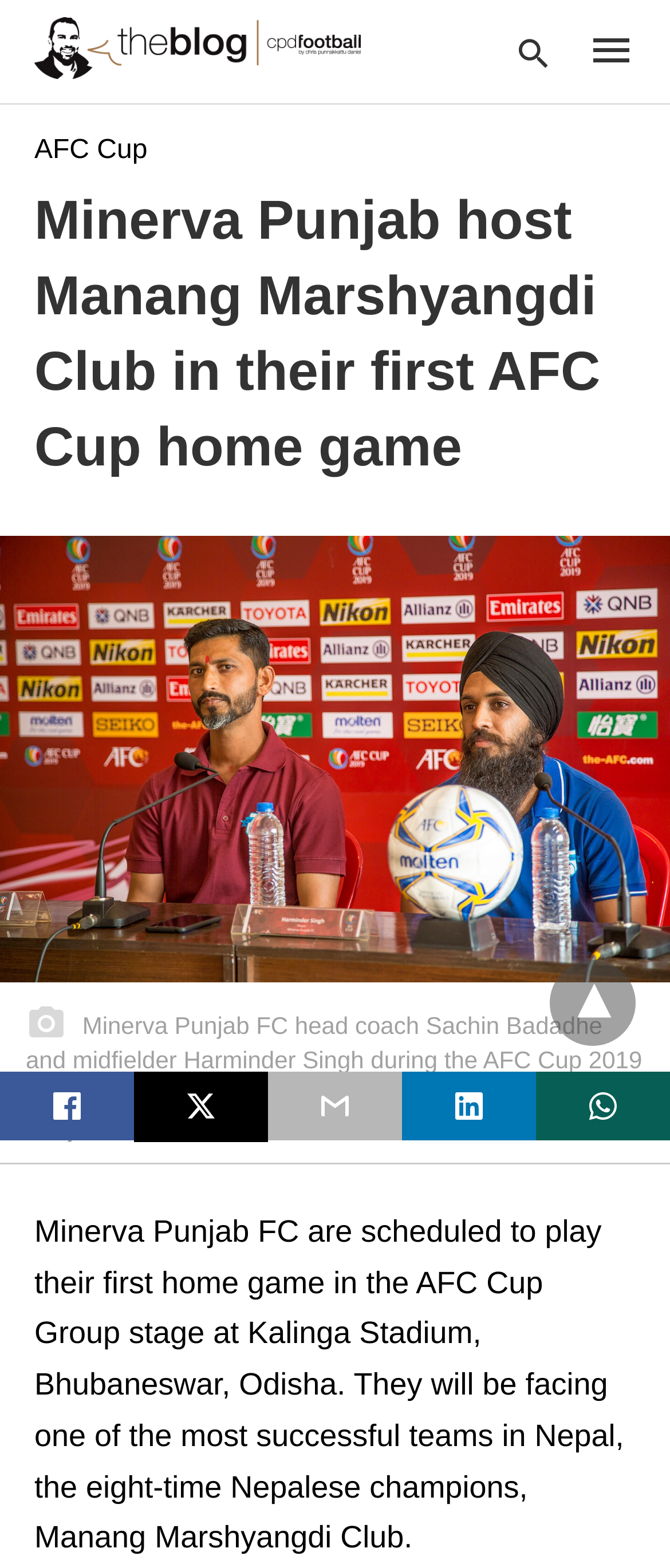What is the name of the stadium where Minerva Punjab FC will play? From the image, respond with a single word or brief phrase.

Kalinga Stadium